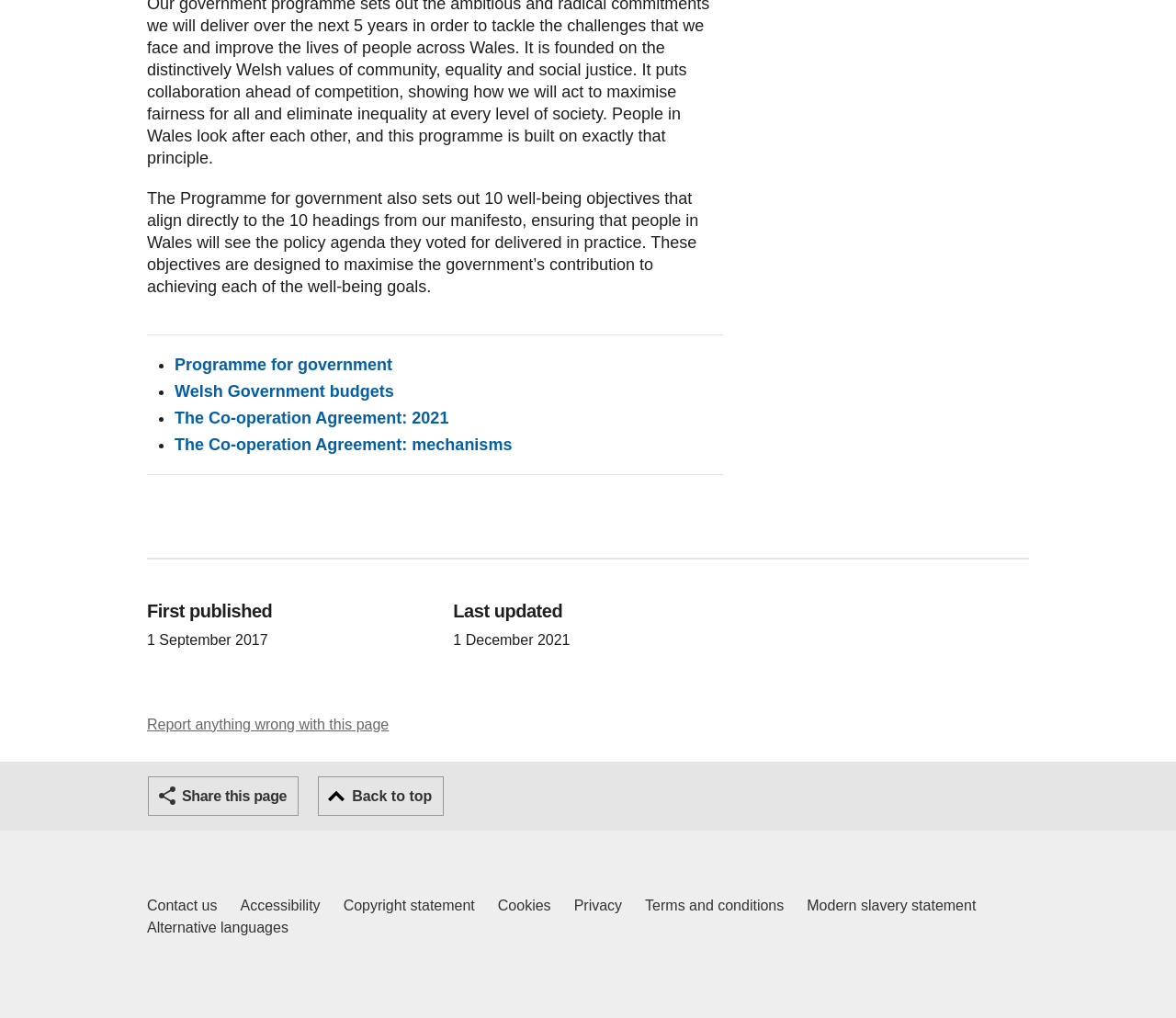From the element description The Co-operation Agreement: mechanisms, predict the bounding box coordinates of the UI element. The coordinates must be specified in the format (top-left x, top-left y, bottom-right x, bottom-right y) and should be within the 0 to 1 range.

[0.148, 0.428, 0.435, 0.446]